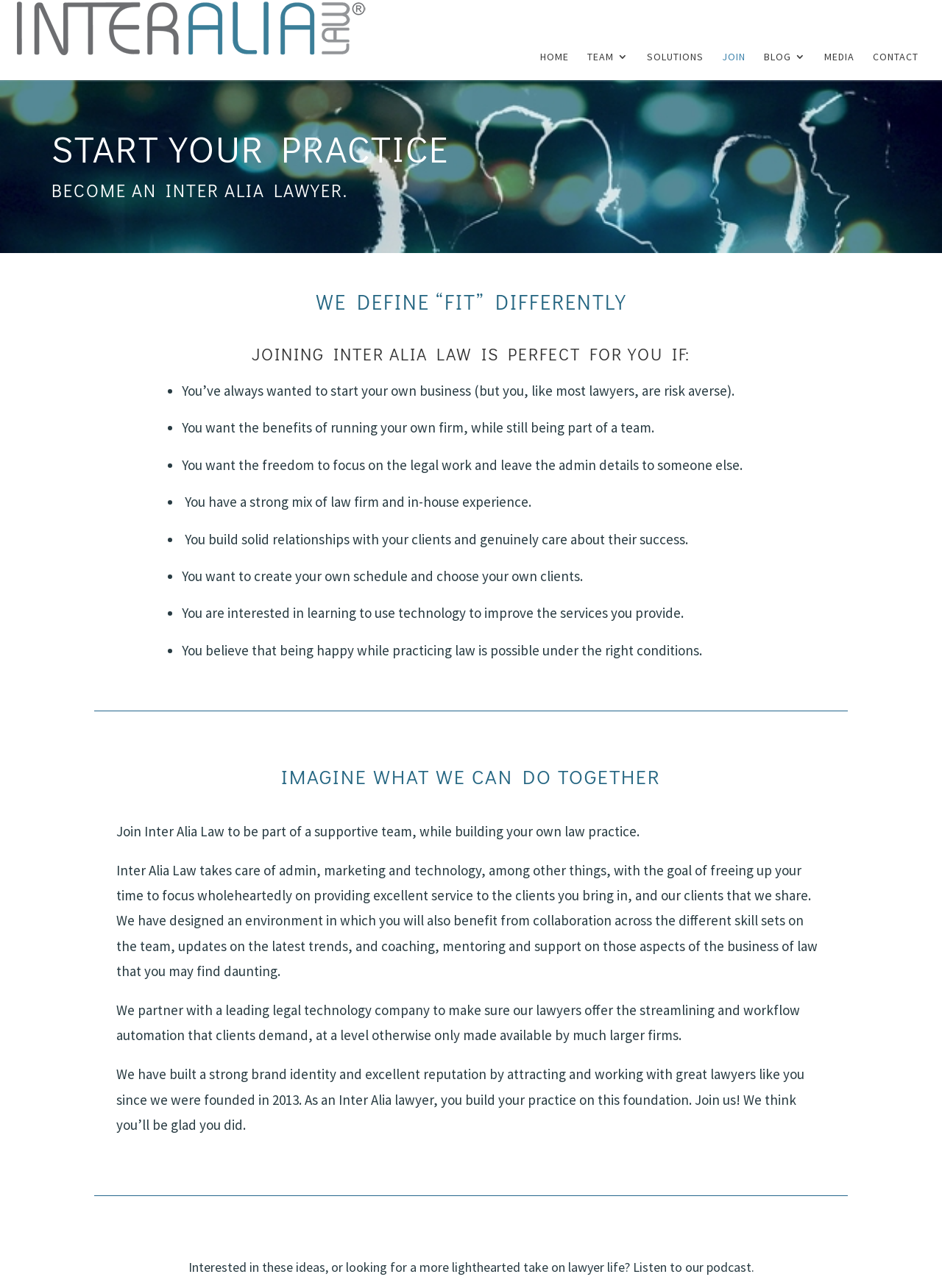Please specify the bounding box coordinates for the clickable region that will help you carry out the instruction: "Click on HOME".

[0.573, 0.04, 0.604, 0.059]